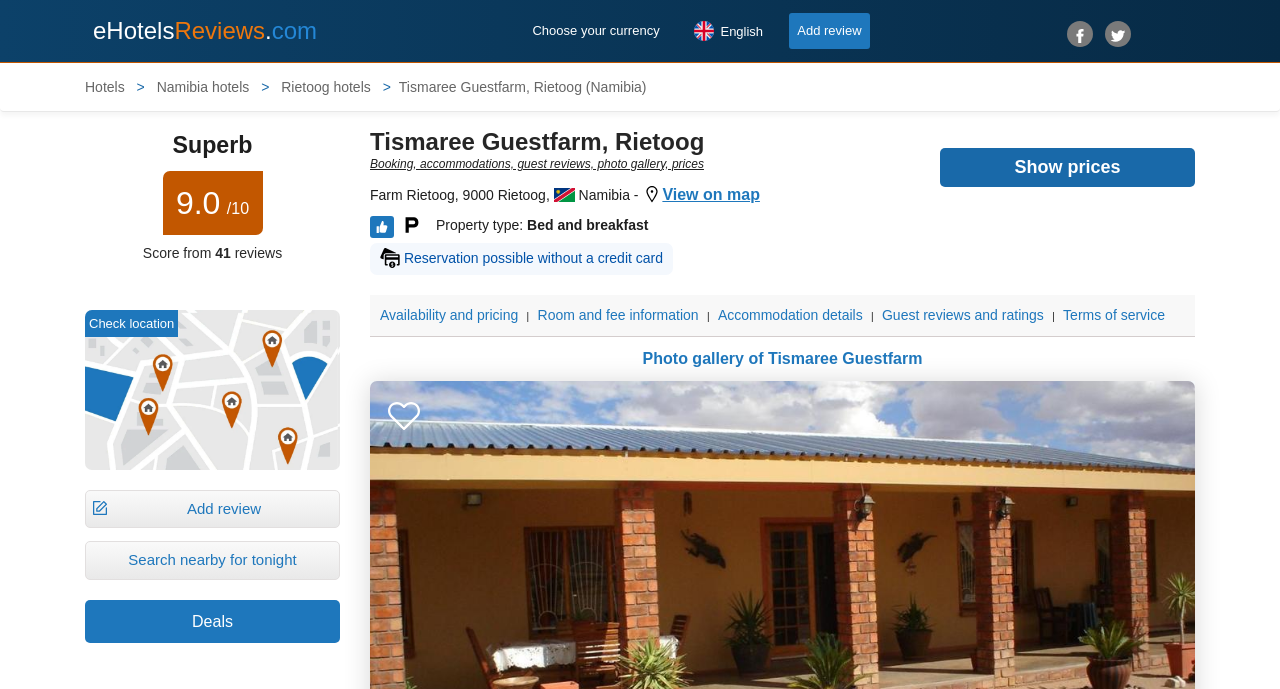Please identify the coordinates of the bounding box that should be clicked to fulfill this instruction: "View on map".

[0.517, 0.27, 0.594, 0.295]